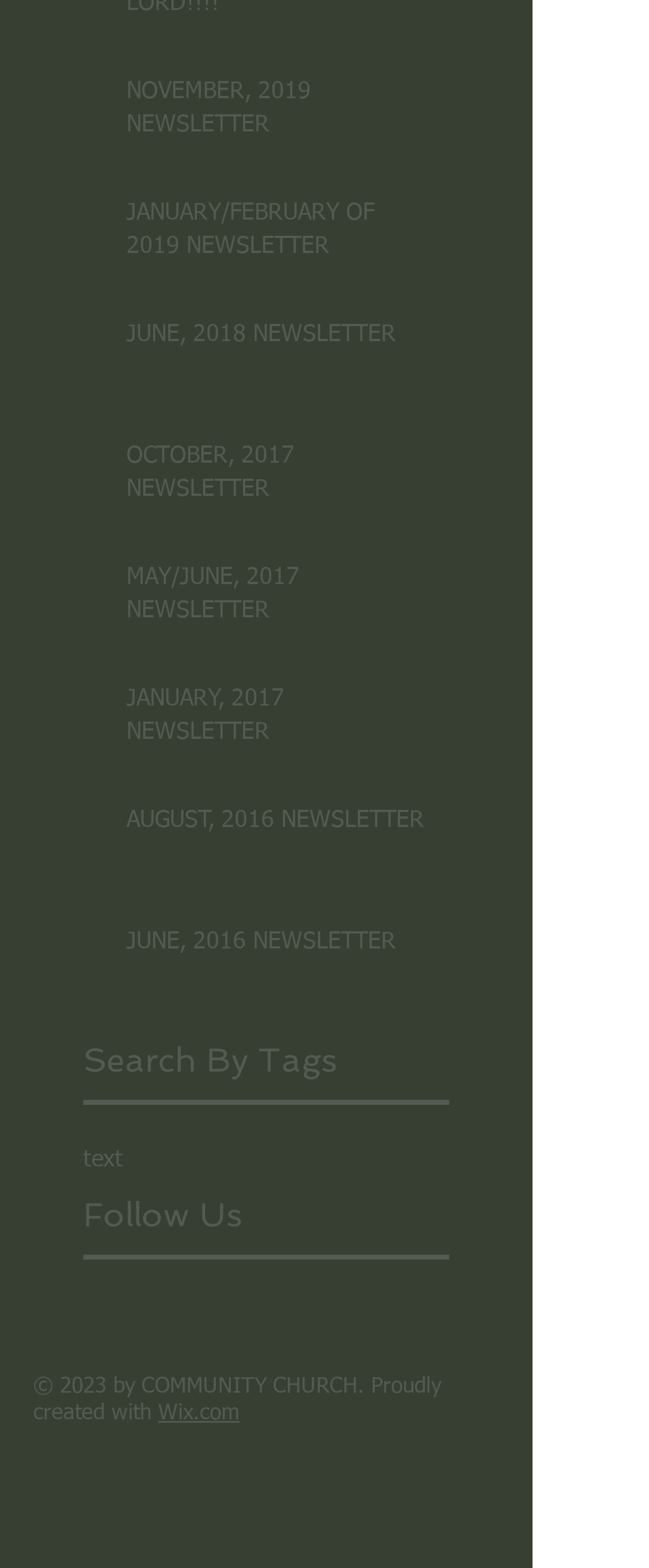Determine the bounding box coordinates of the target area to click to execute the following instruction: "Read the November 2019 newsletter."

[0.195, 0.049, 0.662, 0.099]